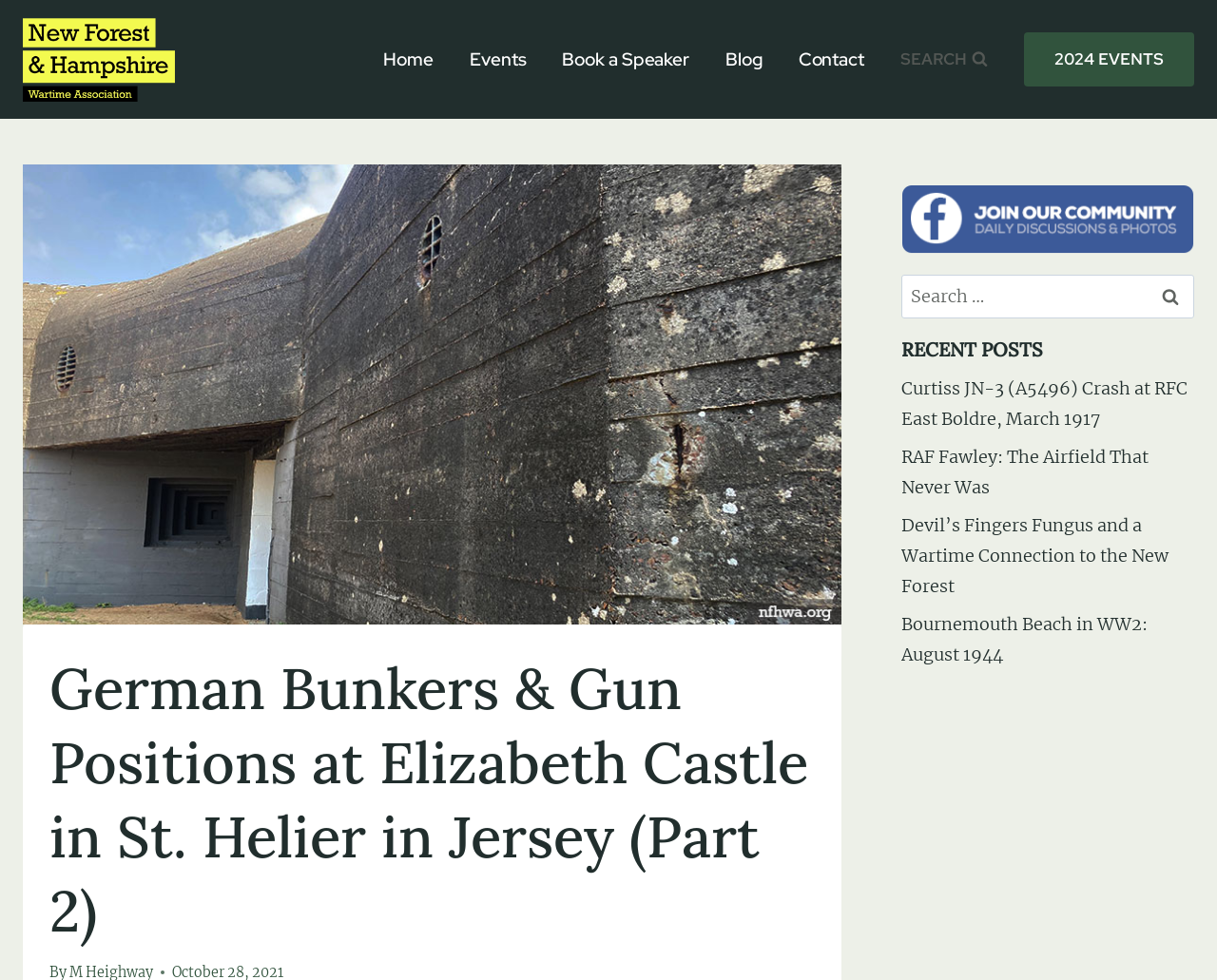Please identify the bounding box coordinates of the clickable area that will fulfill the following instruction: "view product description". The coordinates should be in the format of four float numbers between 0 and 1, i.e., [left, top, right, bottom].

None